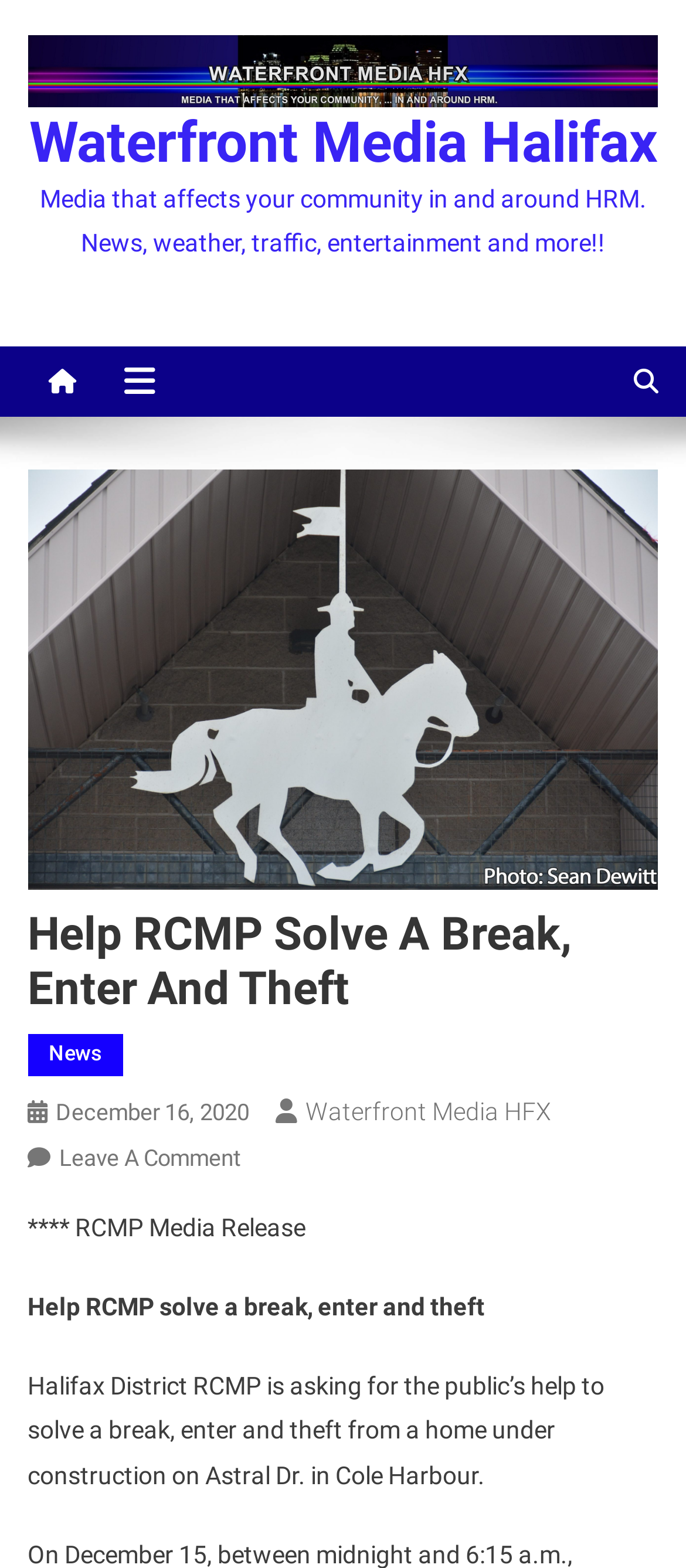Use one word or a short phrase to answer the question provided: 
Where did the break, enter and theft occur?

Astral Dr. in Cole Harbour